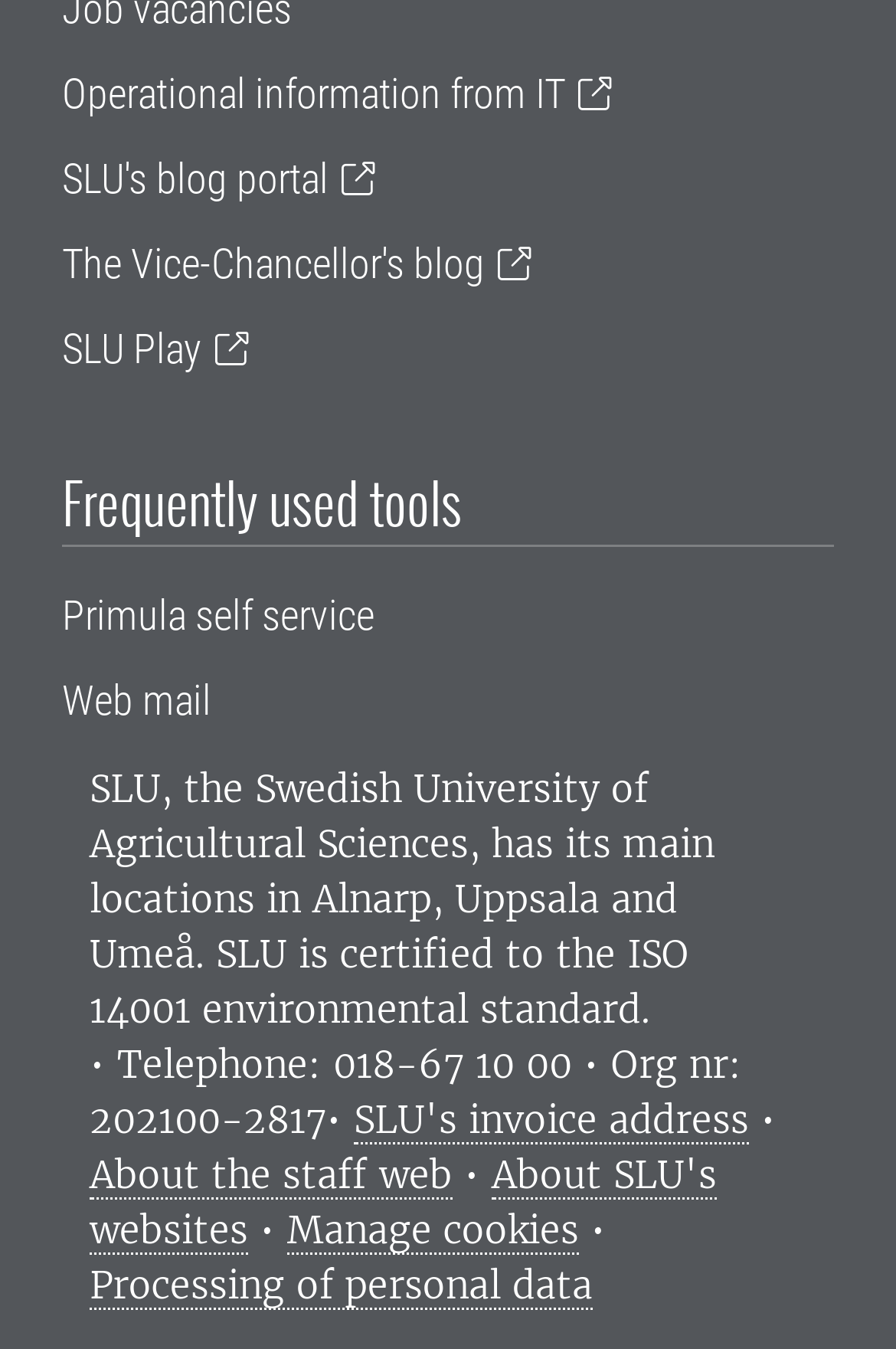Please identify the bounding box coordinates of the clickable area that will fulfill the following instruction: "Learn about the 'Fact Checking Policy'". The coordinates should be in the format of four float numbers between 0 and 1, i.e., [left, top, right, bottom].

None